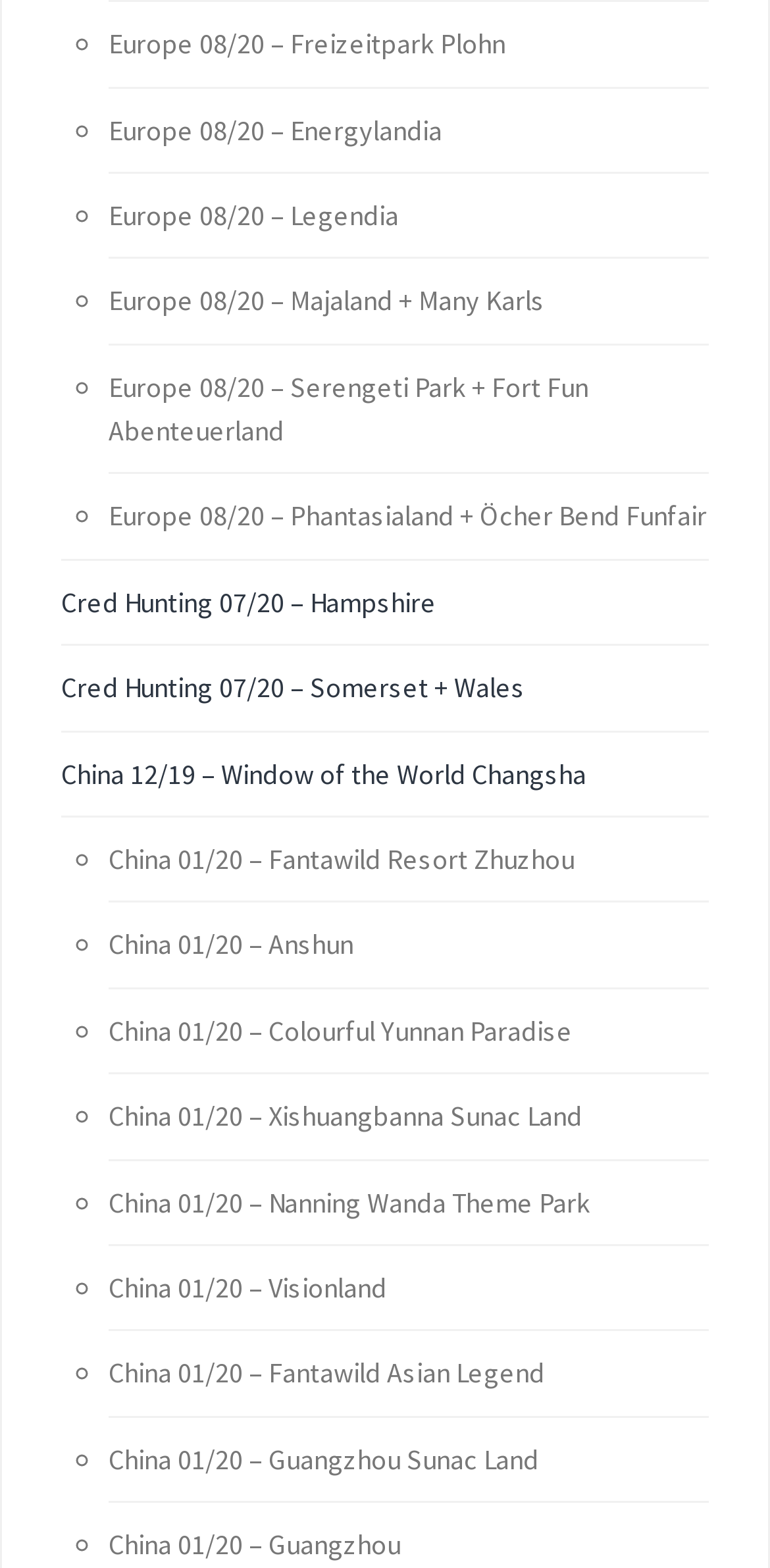Is the link 'China 01/20 – Fantawild Resort Zhuzhou' above the link 'Europe 08/20 – Energylandia'?
Please give a detailed and elaborate answer to the question.

I compared the y1 and y2 coordinates of the bounding boxes of the two links to determine their vertical positions. The y1 and y2 coordinates of the link 'China 01/20 – Fantawild Resort Zhuzhou' are 0.537 and 0.559, respectively, while the y1 and y2 coordinates of the link 'Europe 08/20 – Energylandia' are 0.071 and 0.094, respectively. Since the y1 coordinate of 'Europe 08/20 – Energylandia' is smaller than the y1 coordinate of 'China 01/20 – Fantawild Resort Zhuzhou', the link 'Europe 08/20 – Energylandia' is above the link 'China 01/20 – Fantawild Resort Zhuzhou'.